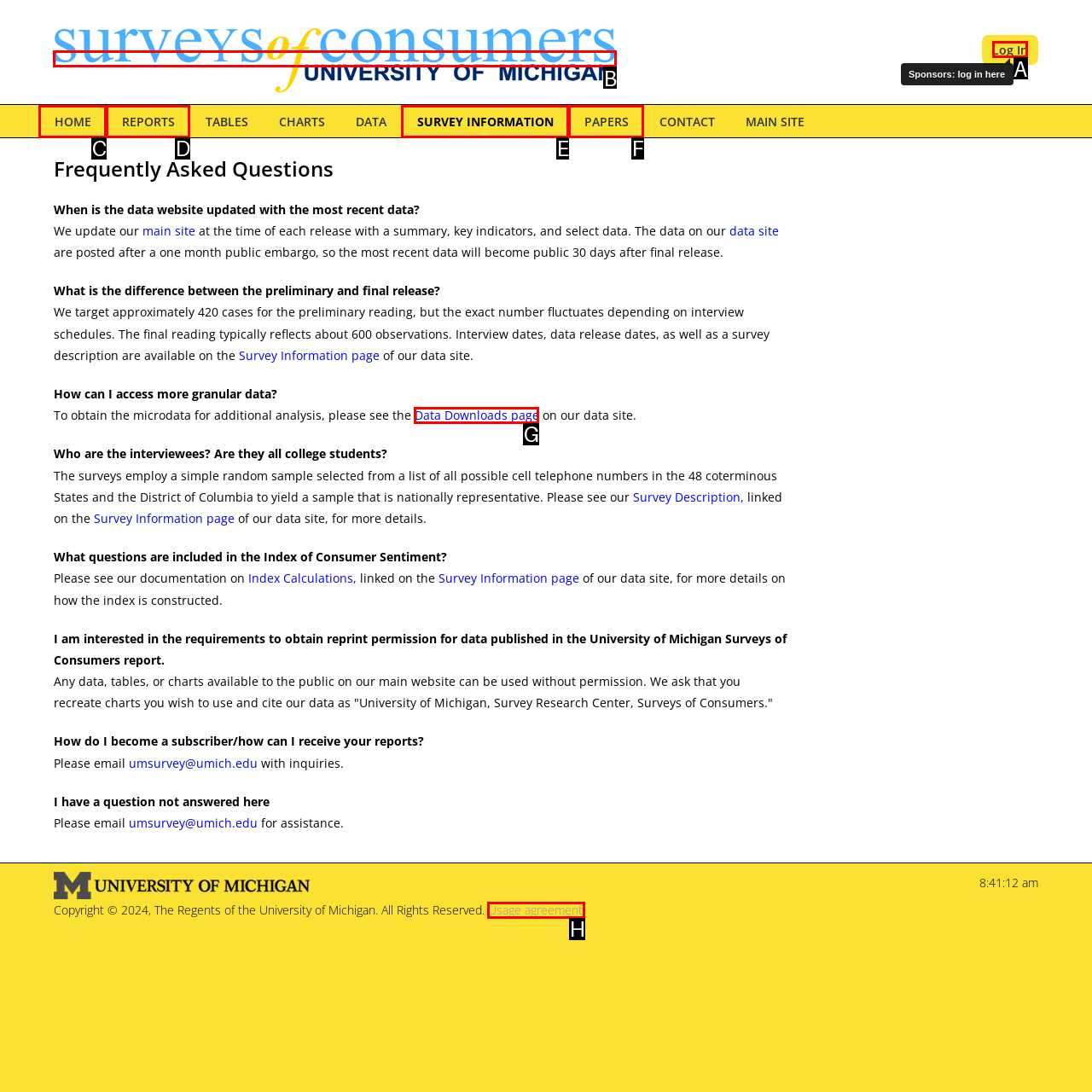Which option should I select to accomplish the task: Click the 'Log In' link? Respond with the corresponding letter from the given choices.

A